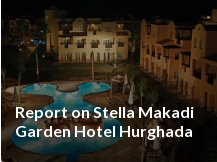What is the location of the hotel?
Examine the image and provide an in-depth answer to the question.

The title at the bottom of the image reads 'Report on Stella Makadi Garden Hotel Hurghada', which explicitly mentions the location of the hotel as Hurghada.